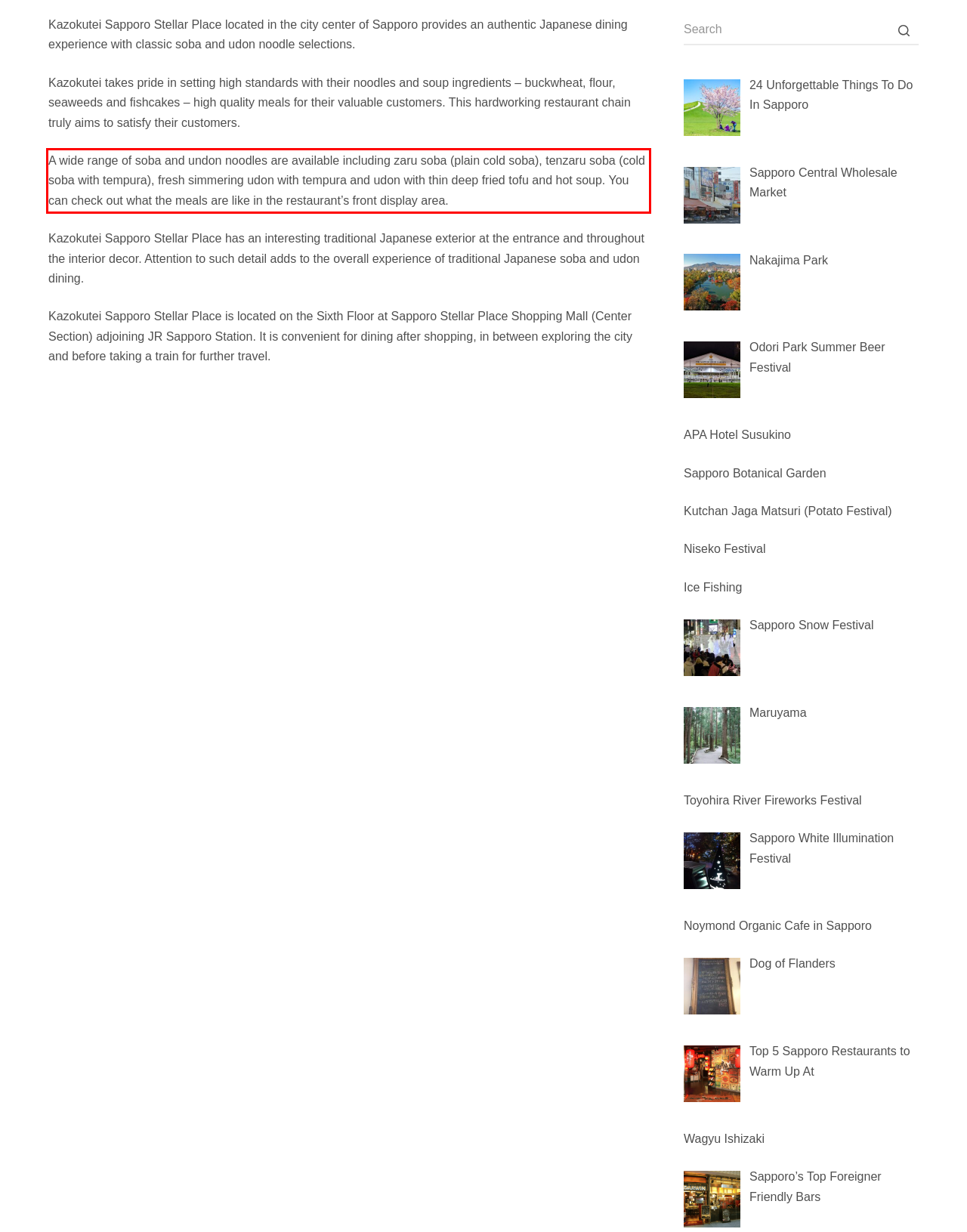Identify the text inside the red bounding box on the provided webpage screenshot by performing OCR.

A wide range of soba and undon noodles are available including zaru soba (plain cold soba), tenzaru soba (cold soba with tempura), fresh simmering udon with tempura and udon with thin deep fried tofu and hot soup. You can check out what the meals are like in the restaurant’s front display area.